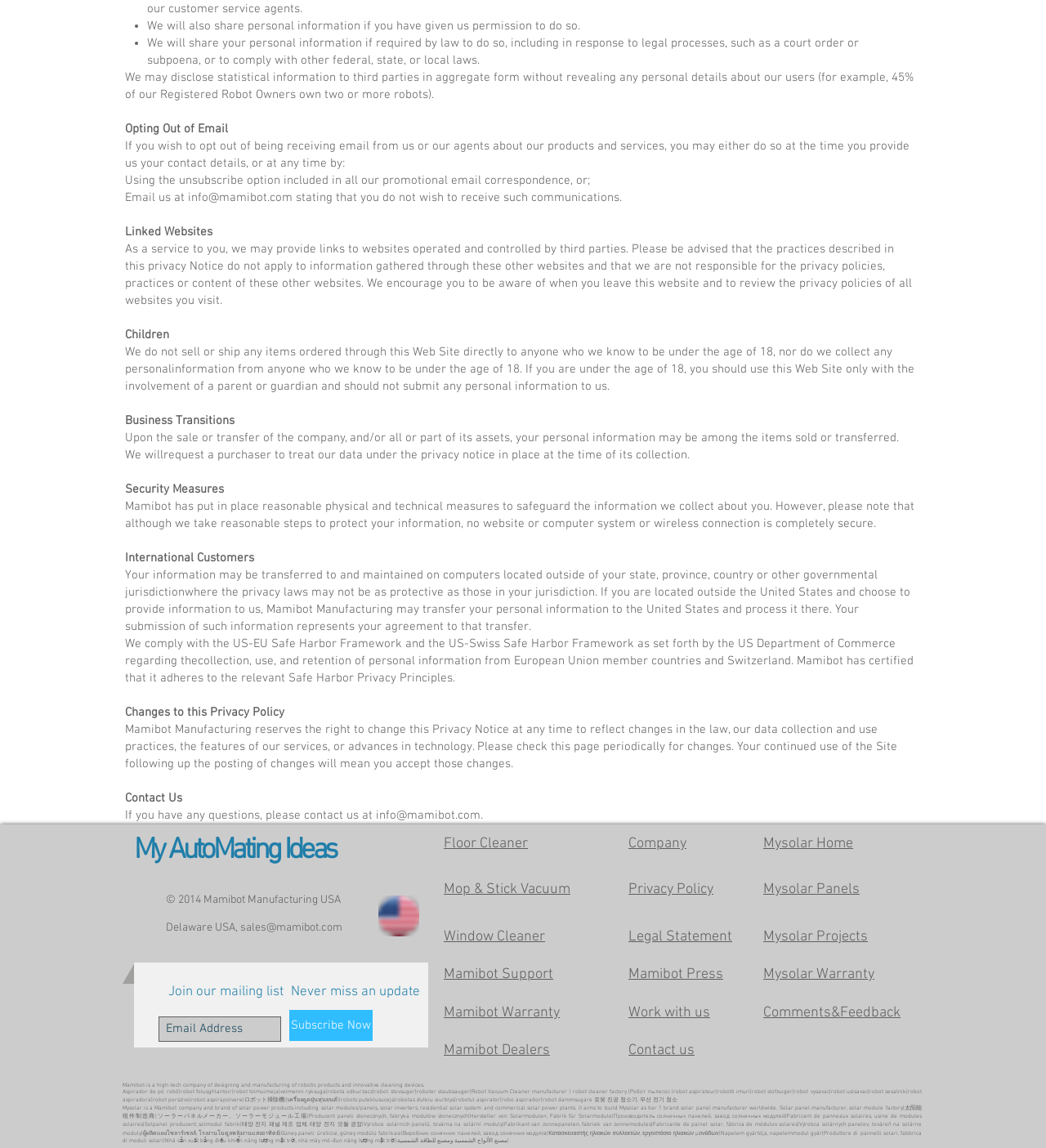How can users contact Mamibot Manufacturing for questions?
Answer briefly with a single word or phrase based on the image.

Via email